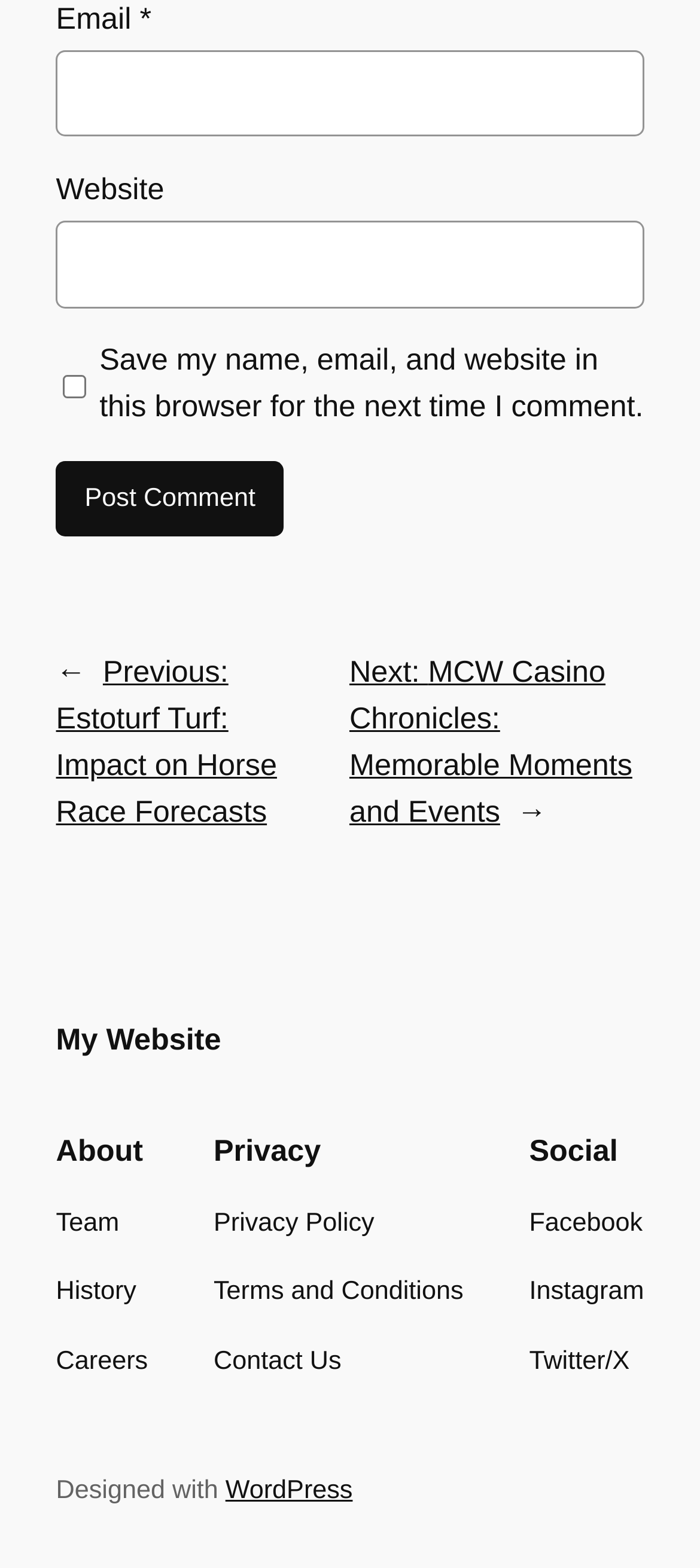Please examine the image and provide a detailed answer to the question: What is the platform used to design the website?

The StaticText element at the bottom of the page says 'Designed with' and is followed by a link to 'WordPress', indicating that WordPress is the platform used to design the website.